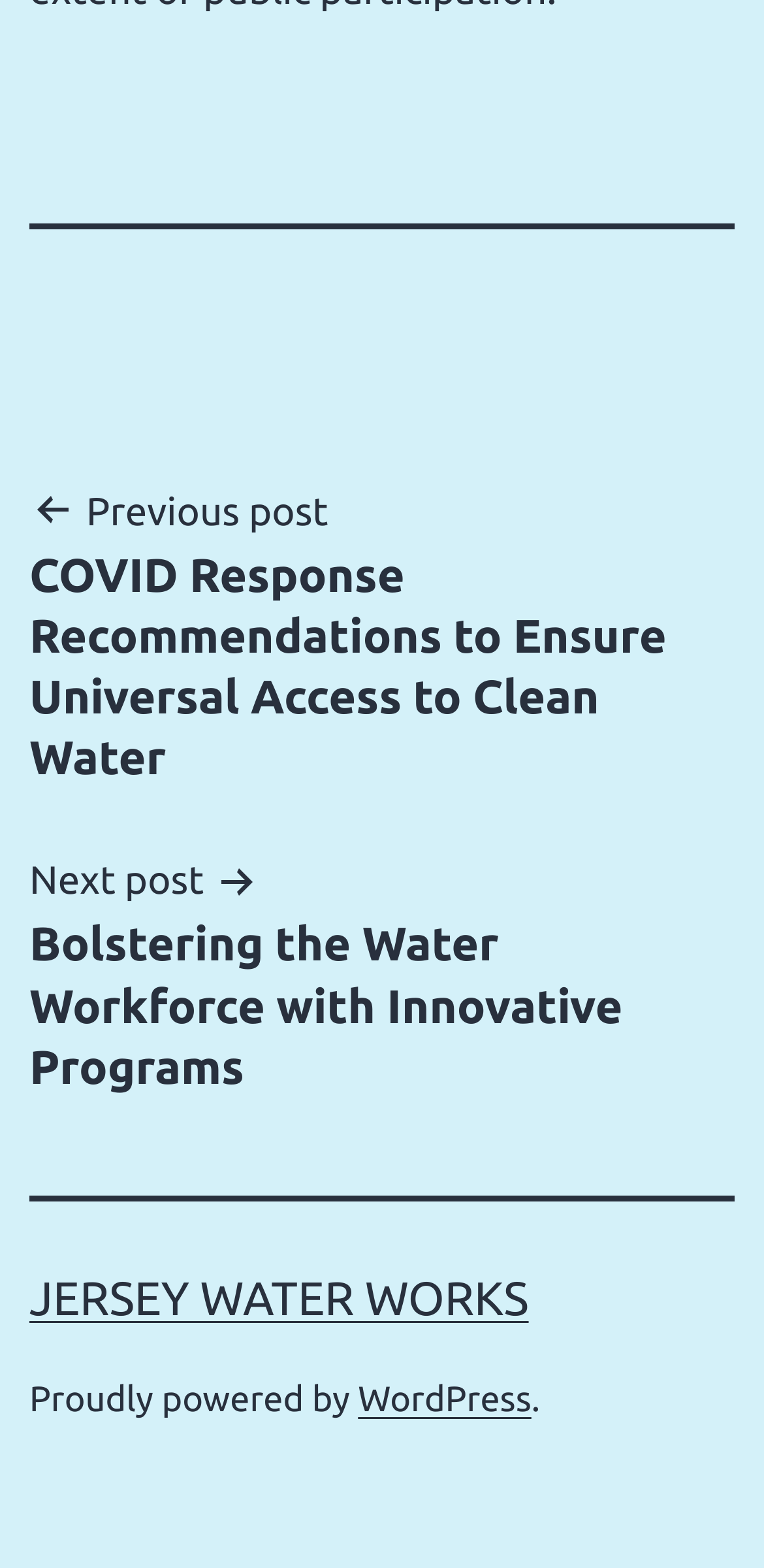What is the text of the navigation heading?
Answer the question with just one word or phrase using the image.

Post navigation